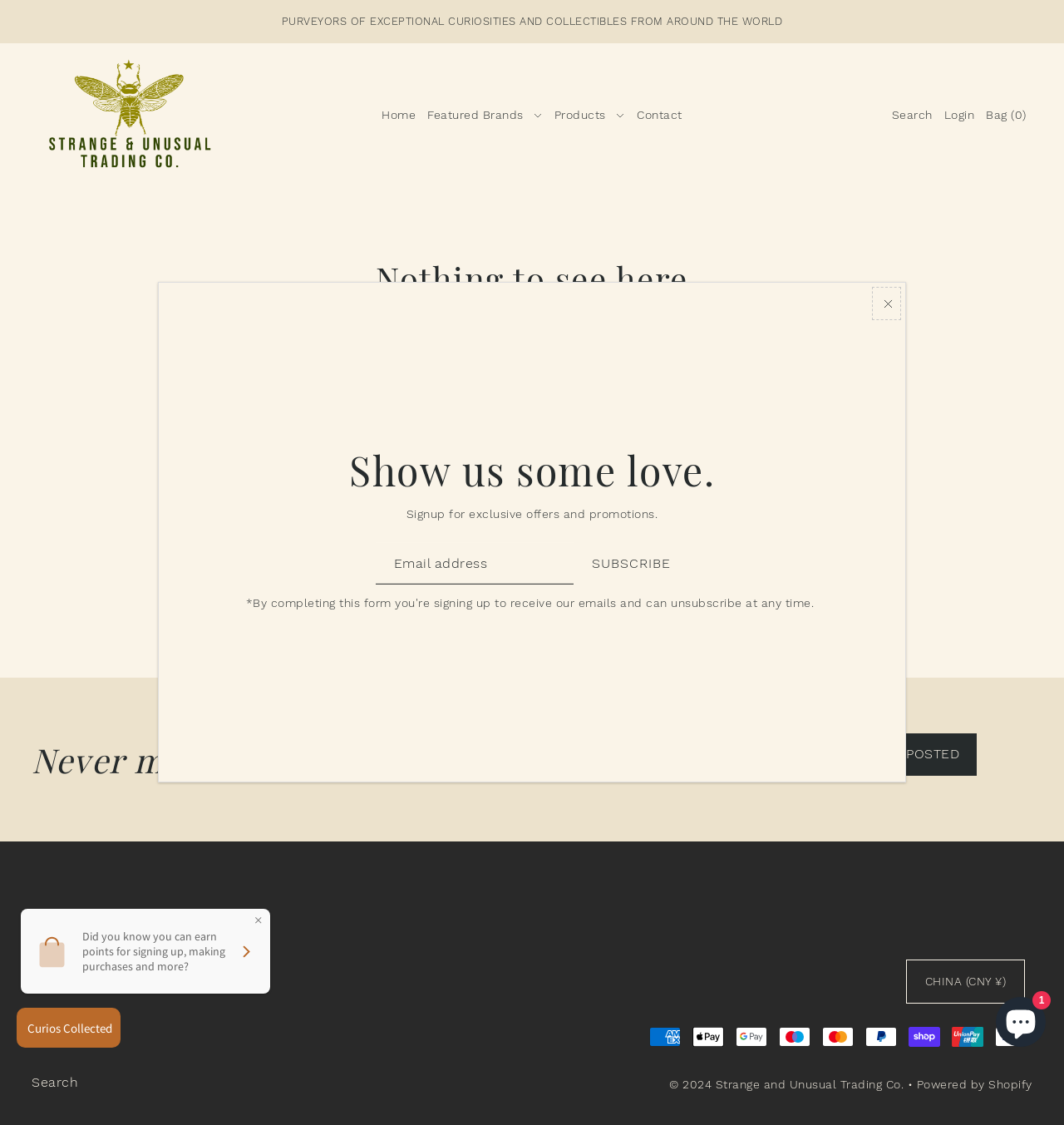Identify the bounding box coordinates of the region that needs to be clicked to carry out this instruction: "Open the cart". Provide these coordinates as four float numbers ranging from 0 to 1, i.e., [left, top, right, bottom].

[0.922, 0.082, 0.97, 0.122]